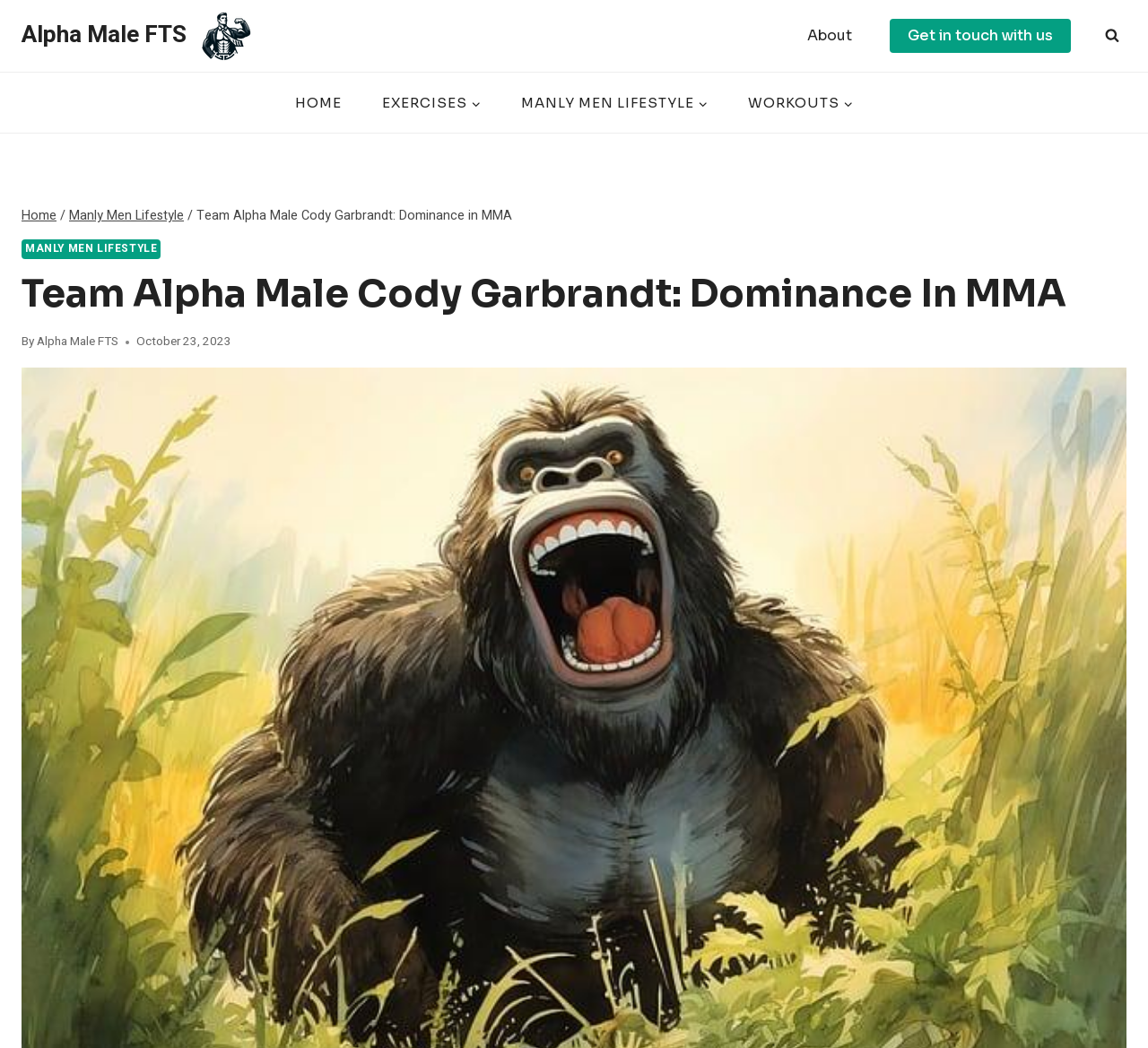Can you pinpoint the bounding box coordinates for the clickable element required for this instruction: "Go to the 'About' page"? The coordinates should be four float numbers between 0 and 1, i.e., [left, top, right, bottom].

[0.694, 0.015, 0.752, 0.053]